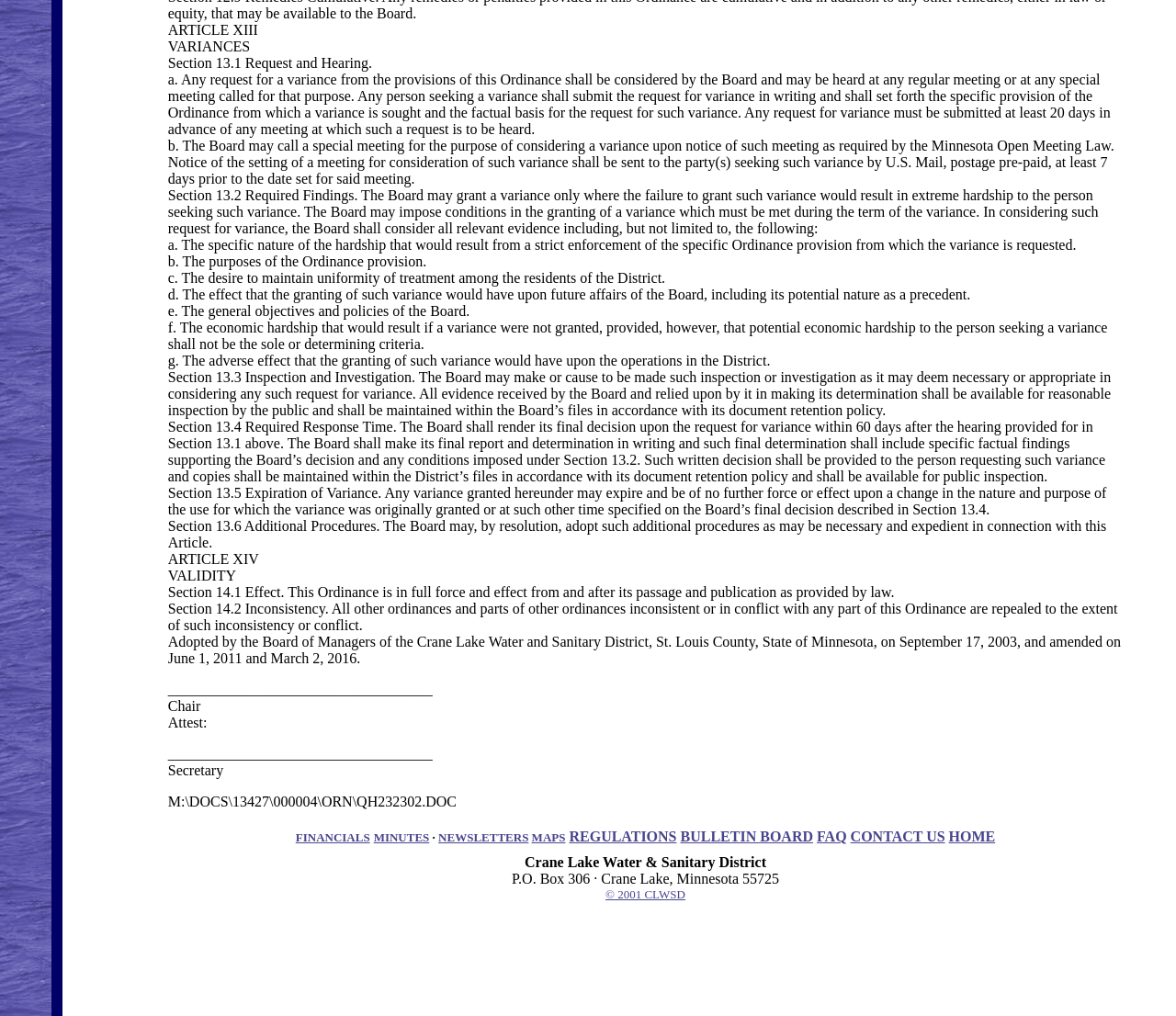Identify the bounding box coordinates of the area that should be clicked in order to complete the given instruction: "Check FAQ". The bounding box coordinates should be four float numbers between 0 and 1, i.e., [left, top, right, bottom].

[0.695, 0.816, 0.72, 0.831]